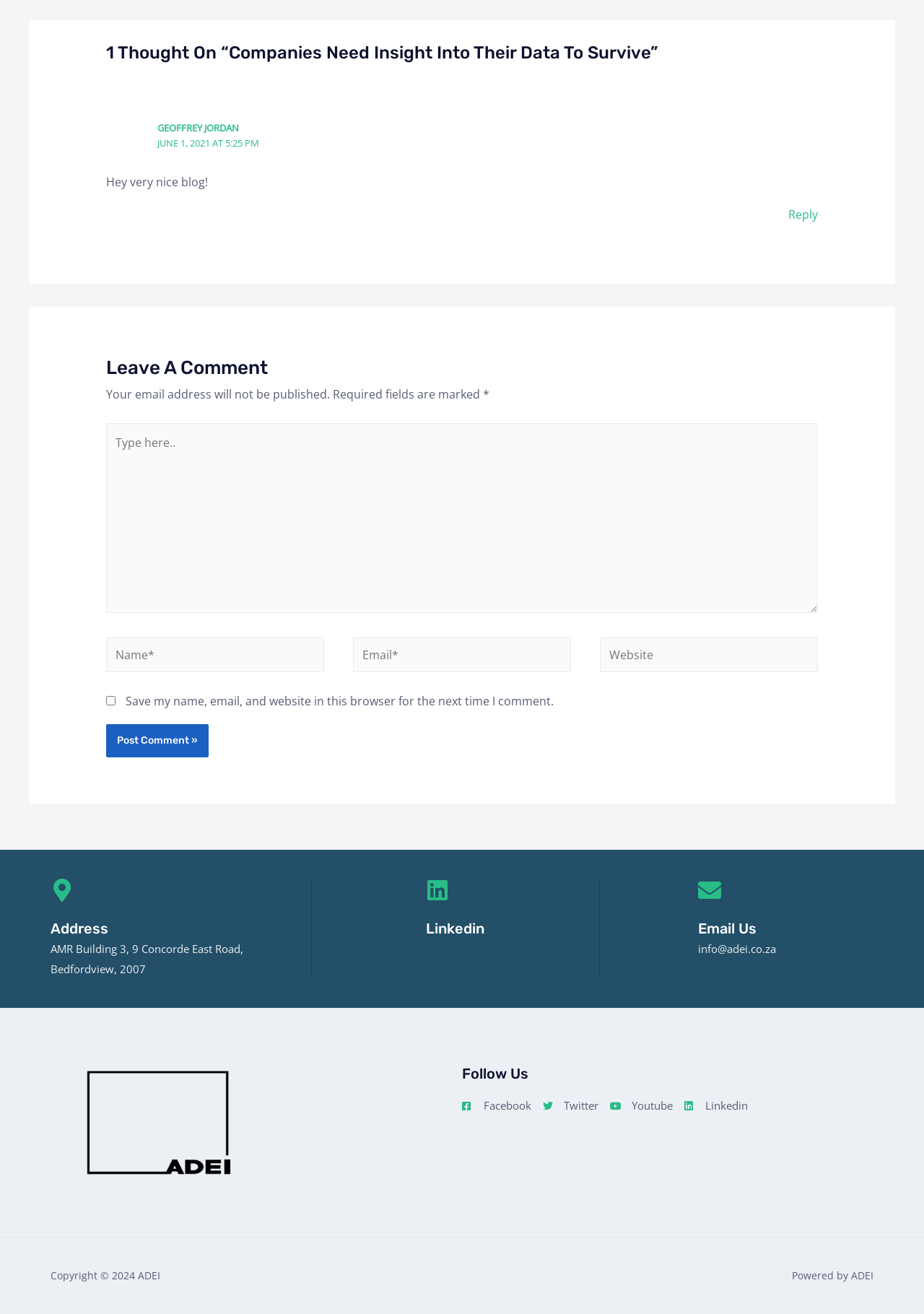Locate the bounding box coordinates of the area to click to fulfill this instruction: "Click on the 'Reply to Geoffrey Jordan' link". The bounding box should be presented as four float numbers between 0 and 1, in the order [left, top, right, bottom].

[0.853, 0.157, 0.885, 0.169]